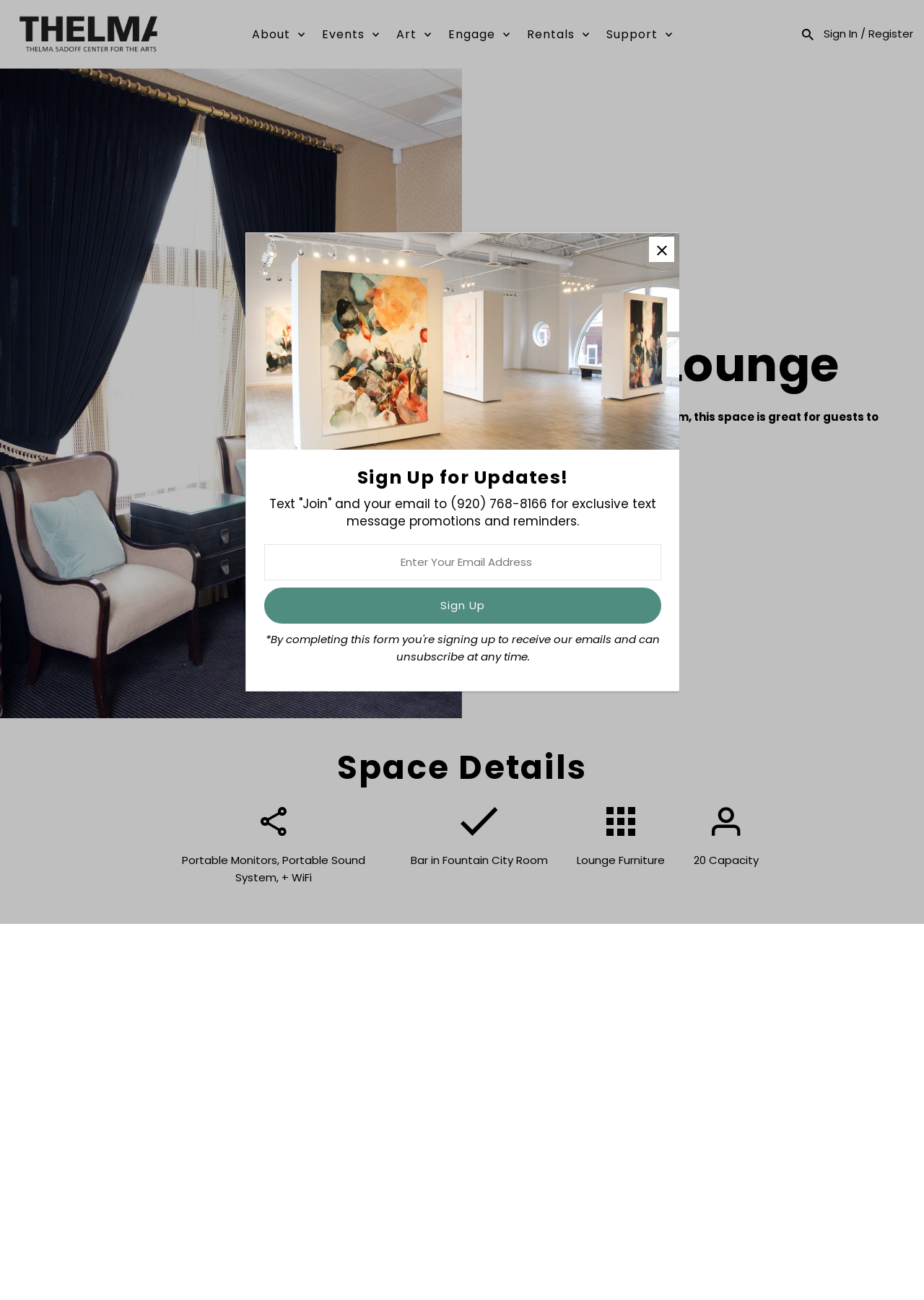Generate a comprehensive description of the webpage content.

The webpage is about Betty's Lounge, a space within the Thelma Sadoff Center for the Arts. At the top, there are seven links: "About", "Events", "Art", "Engage", "Rentals", "Support", and "SEARCH", each accompanied by a small image. Below these links, there is a heading "Betty's Lounge" followed by a brief description of the space.

On the left side of the page, there is a section with a heading "Space Details". This section contains three images and three blocks of text describing the amenities of the space, including portable monitors, a portable sound system, and WiFi, as well as a bar and lounge furniture. The section also mentions that the space has a capacity of 20 people.

In the middle of the page, there is a call-to-action link "Submit Rental Inquiry". At the bottom right corner of the page, there is a button "Scroll to top" accompanied by a small image.

On the right side of the page, there is a section with a heading "Sign Up for Updates!". This section contains a brief description of how to receive exclusive text message promotions and reminders, as well as a form to enter an email address and a "Sign Up" button.

Throughout the page, there are several images, but no prominent or large images. The overall layout is organized, with clear headings and concise text.